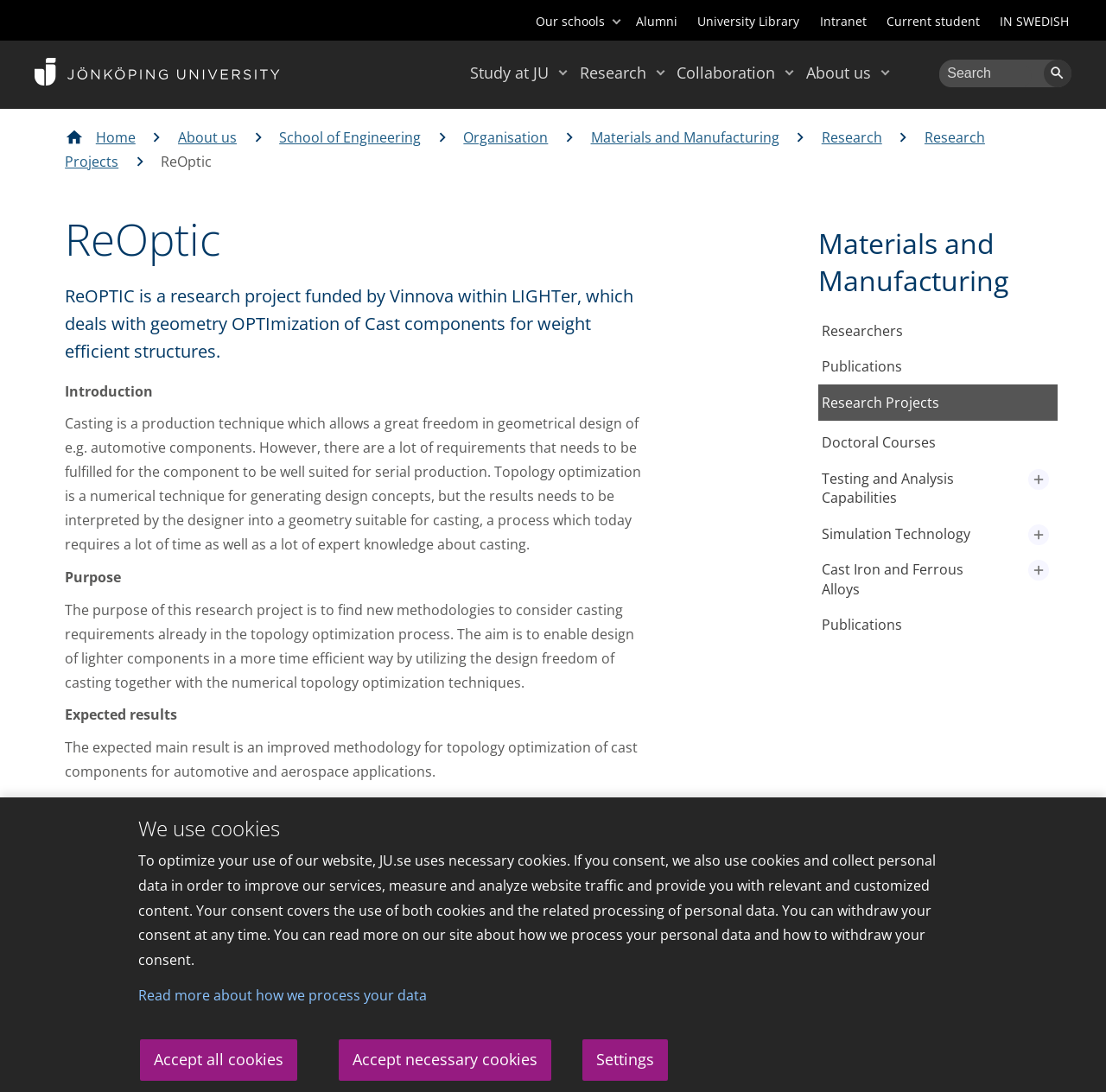Find and specify the bounding box coordinates that correspond to the clickable region for the instruction: "Search for something".

[0.944, 0.055, 0.969, 0.08]